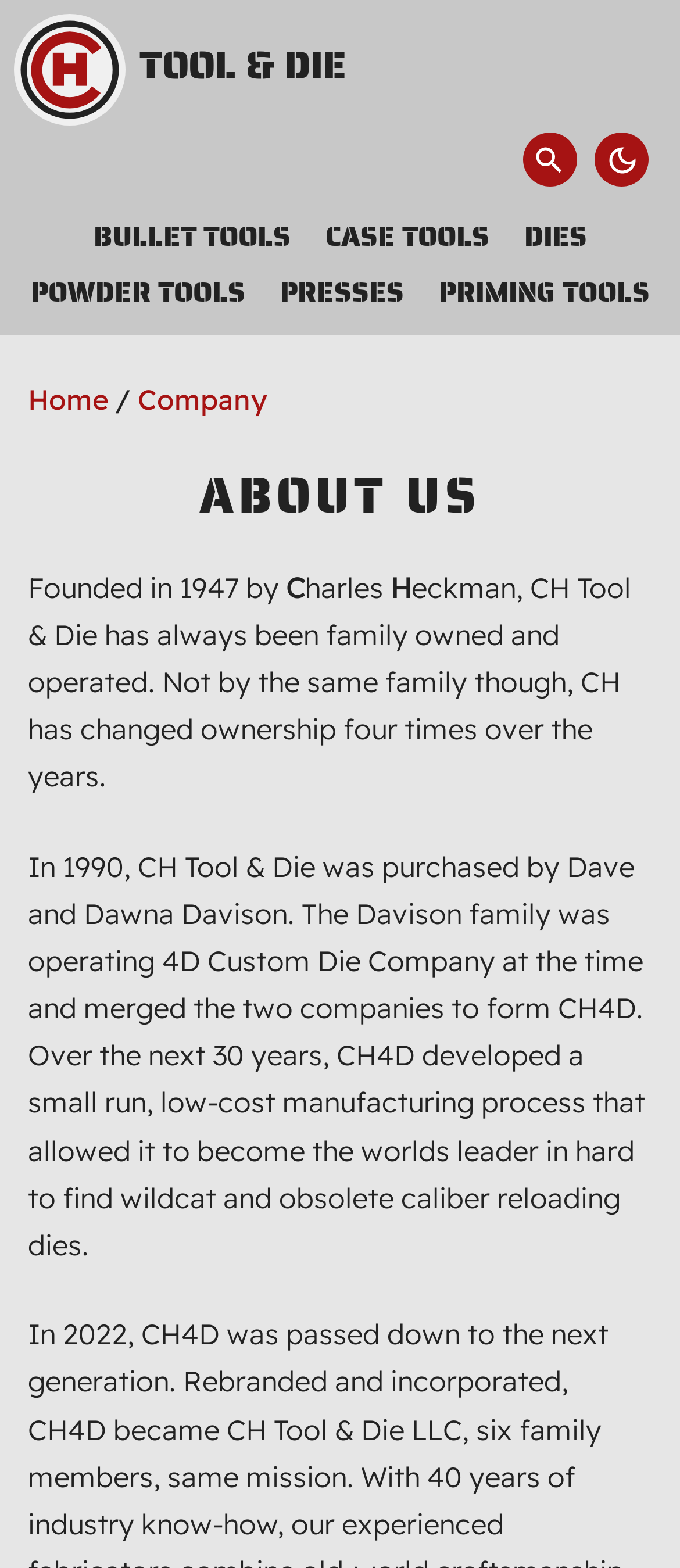Please identify the coordinates of the bounding box for the clickable region that will accomplish this instruction: "Click the Home link".

[0.041, 0.244, 0.203, 0.266]